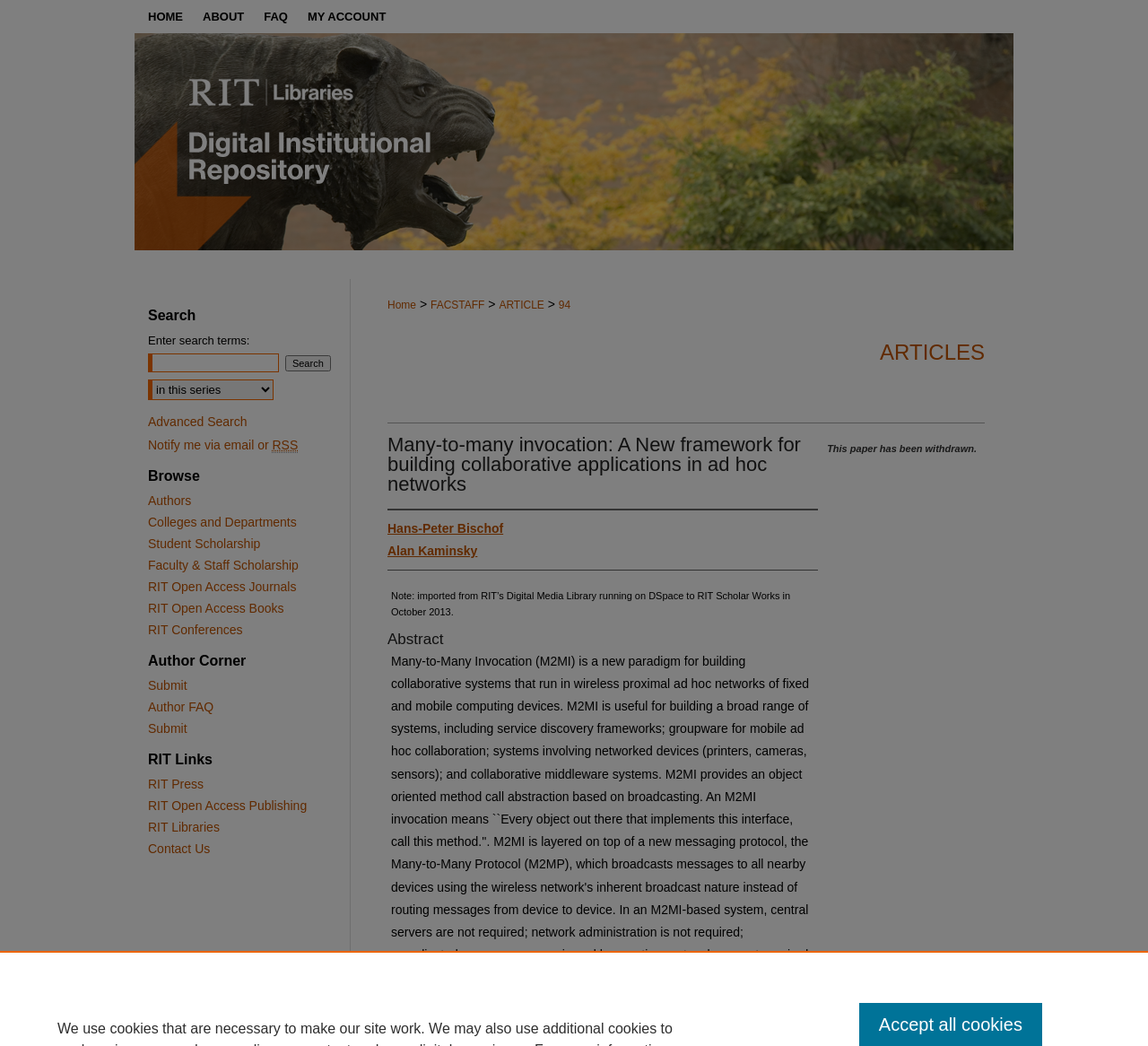Respond to the question below with a single word or phrase:
What is the status of the paper?

Withdrawn